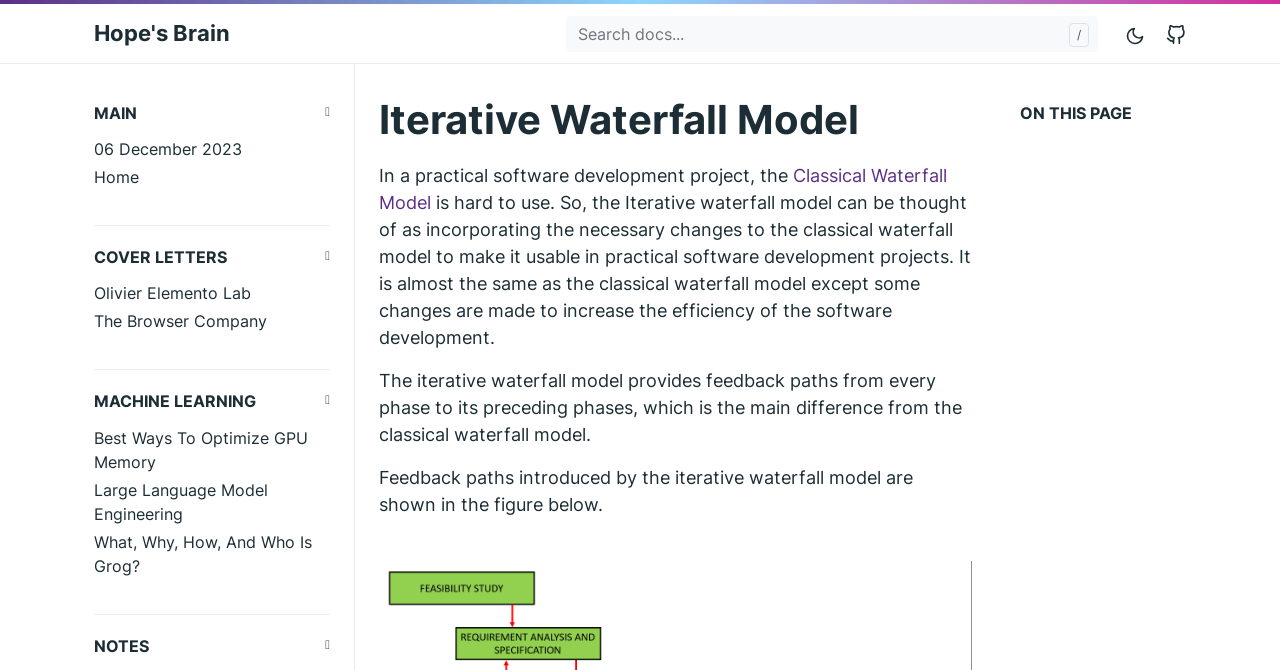Pinpoint the bounding box coordinates of the clickable element needed to complete the instruction: "Share on Facebook". The coordinates should be provided as four float numbers between 0 and 1: [left, top, right, bottom].

None